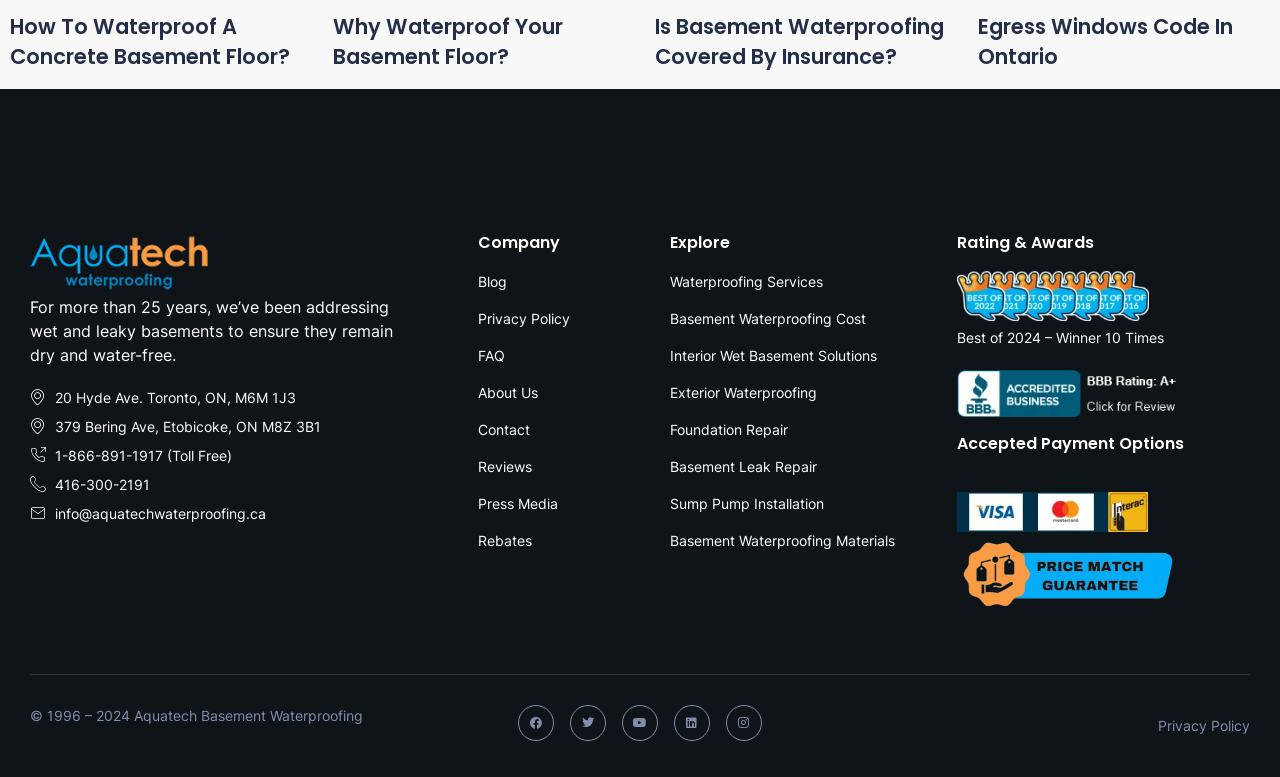Determine the bounding box coordinates for the area that should be clicked to carry out the following instruction: "Check the accepted payment options".

[0.748, 0.556, 0.977, 0.587]